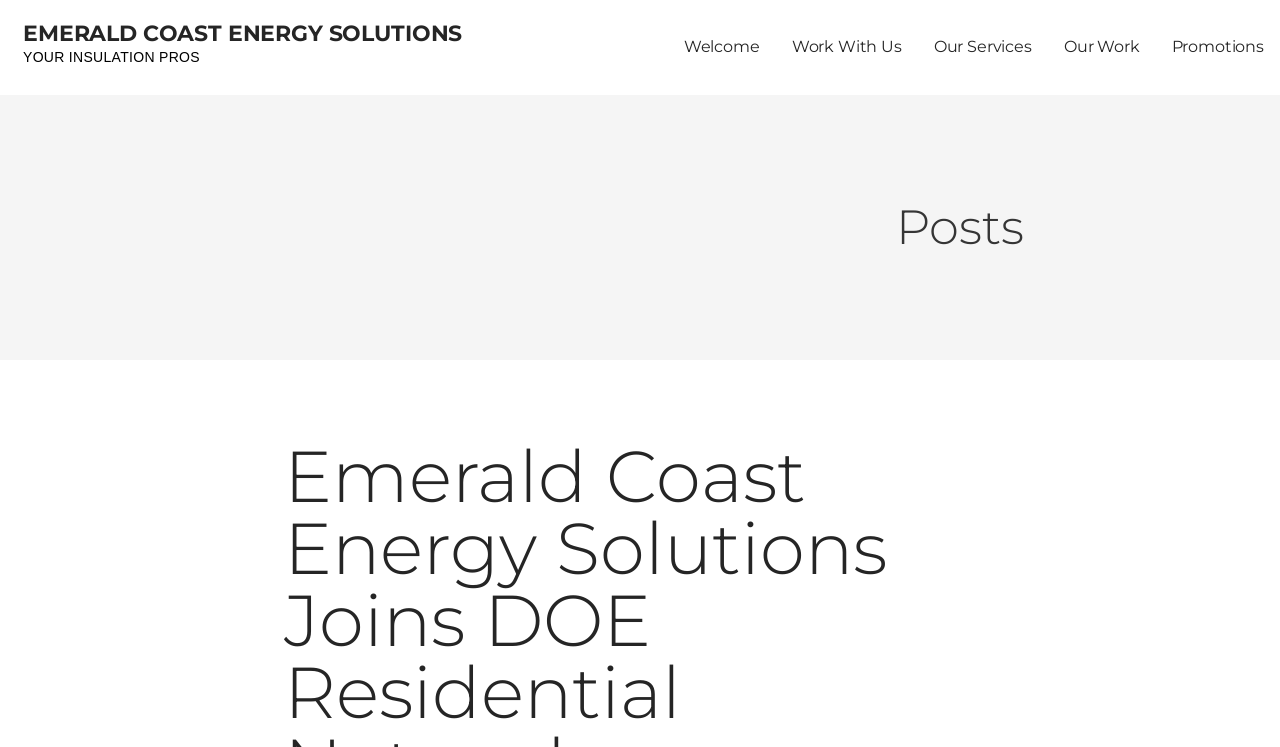What is the last navigation link?
Give a comprehensive and detailed explanation for the question.

The last navigation link is 'Promotions', located at the far right of the top navigation bar.